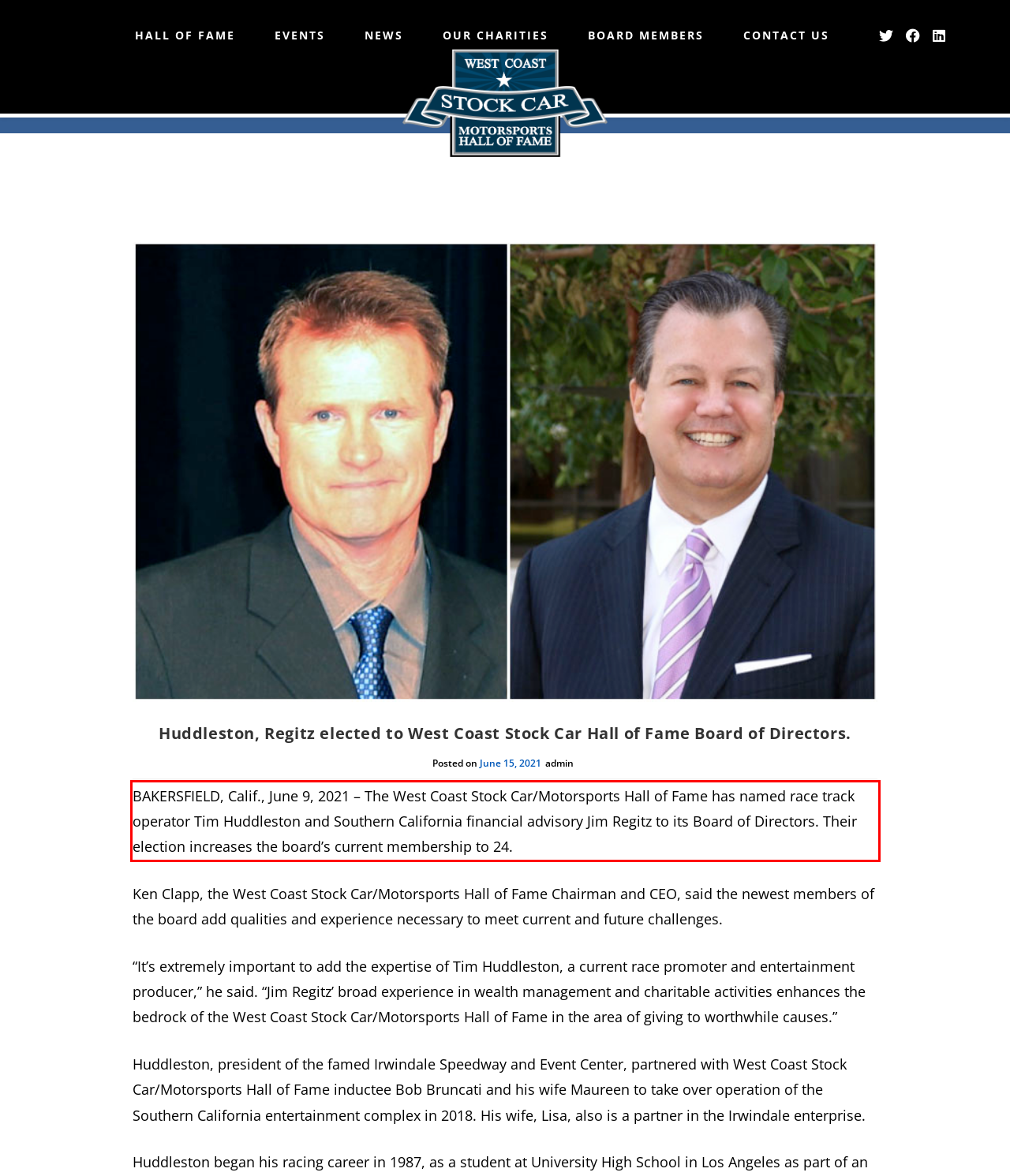You have a screenshot with a red rectangle around a UI element. Recognize and extract the text within this red bounding box using OCR.

BAKERSFIELD, Calif., June 9, 2021 – The West Coast Stock Car/Motorsports Hall of Fame has named race track operator Tim Huddleston and Southern California financial advisory Jim Regitz to its Board of Directors. Their election increases the board’s current membership to 24.